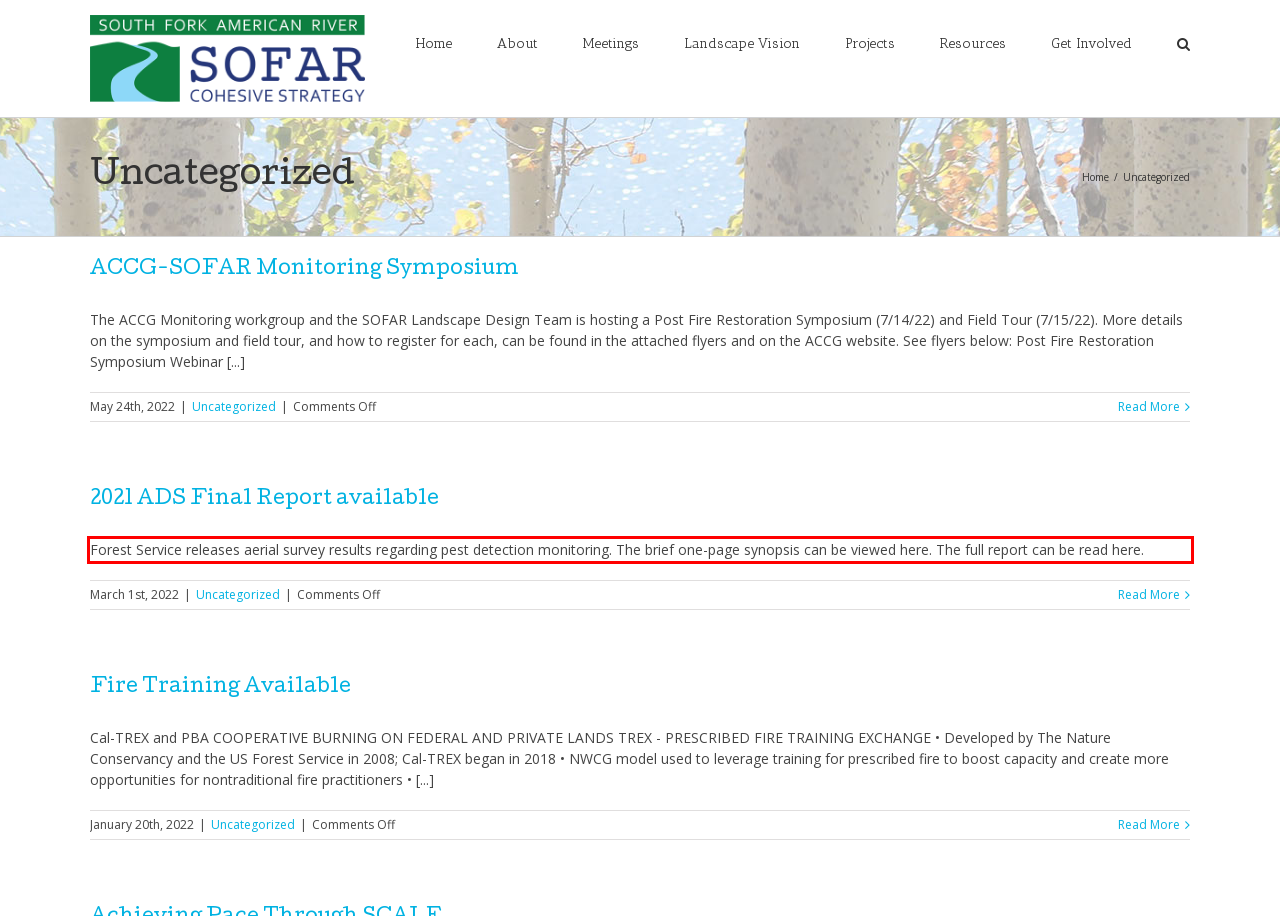You have a screenshot of a webpage with a red bounding box. Identify and extract the text content located inside the red bounding box.

Forest Service releases aerial survey results regarding pest detection monitoring. The brief one-page synopsis can be viewed here. The full report can be read here.